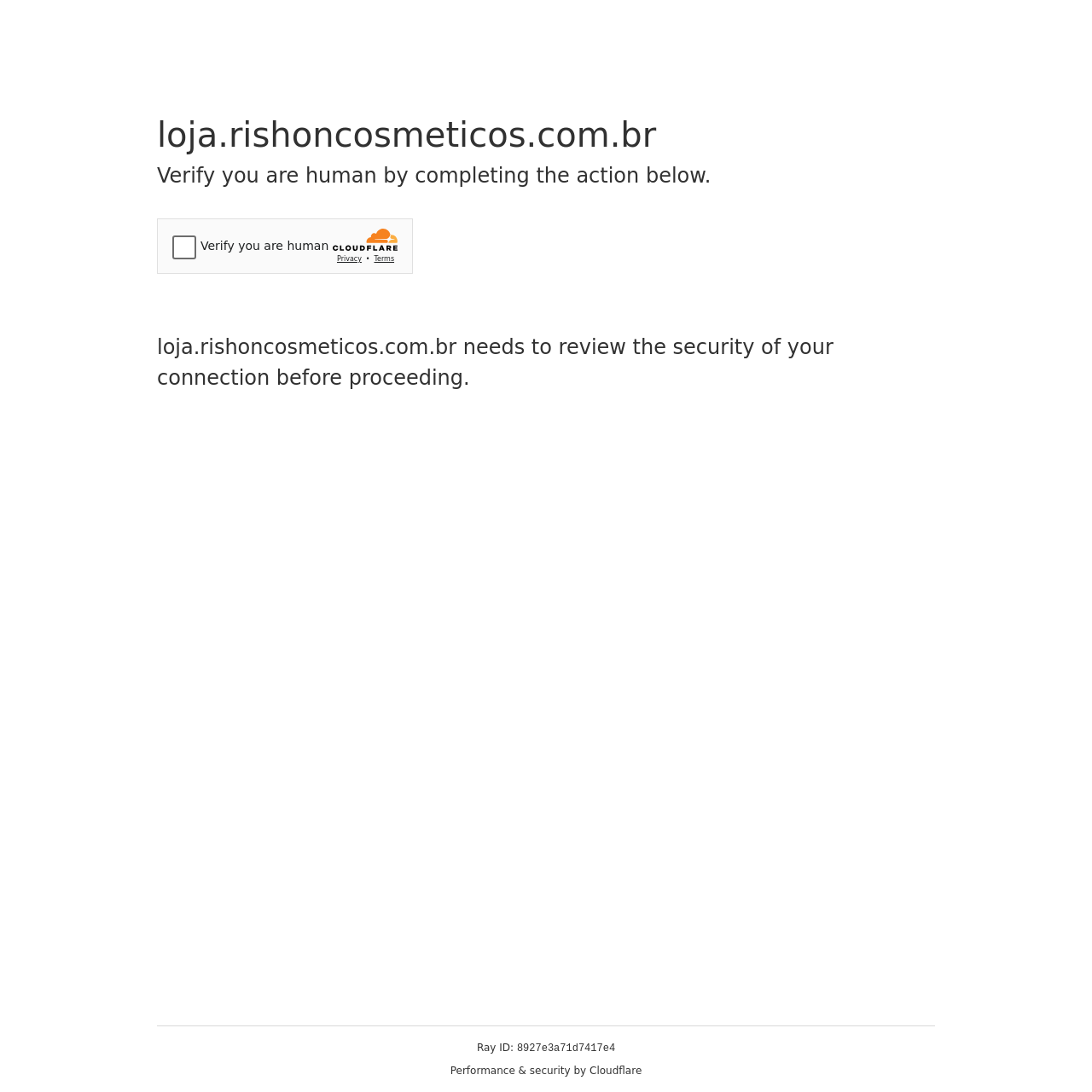What is the ID of the Ray?
Please craft a detailed and exhaustive response to the question.

The ID of the Ray is 8927e3a71d7417e4, which is displayed at the bottom of the webpage, along with the text 'Ray ID:'